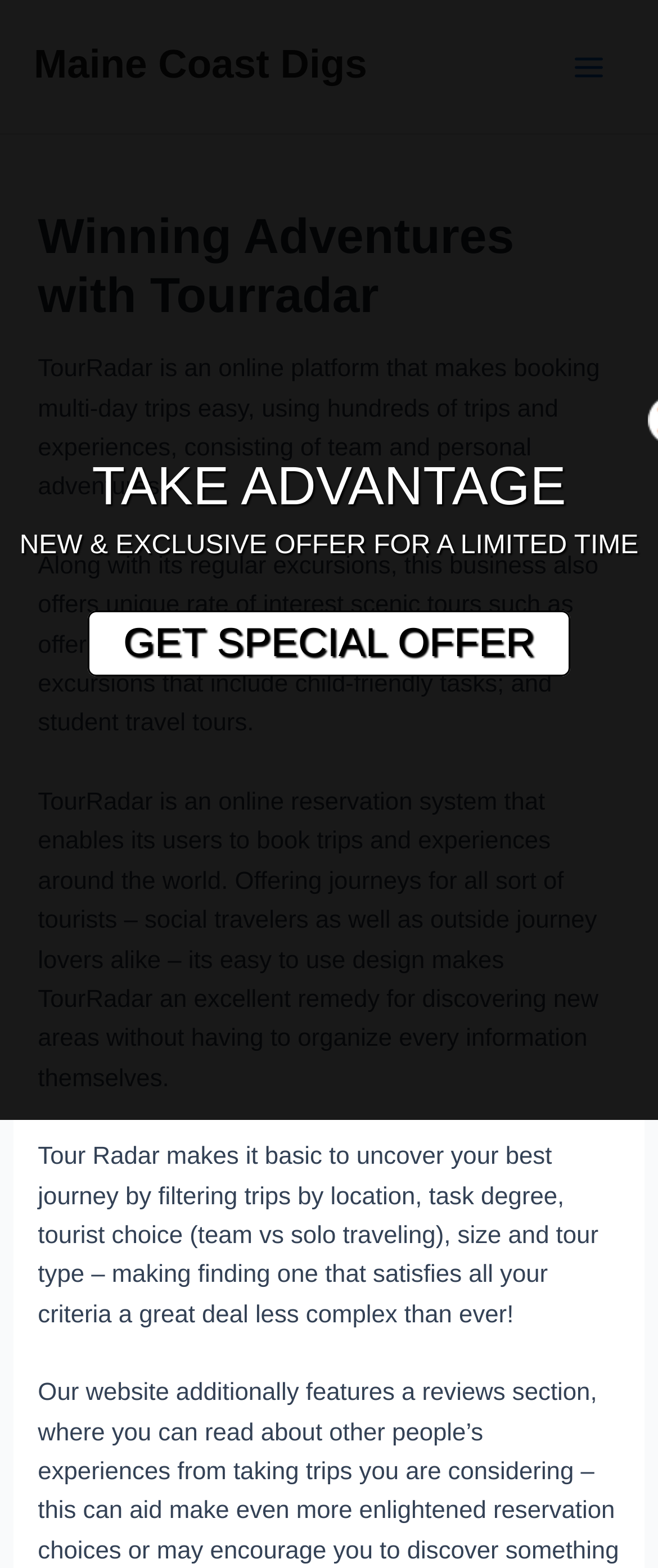Use a single word or phrase to answer the following:
What type of tours does TourRadar offer?

Unique rate of interest scenic tours